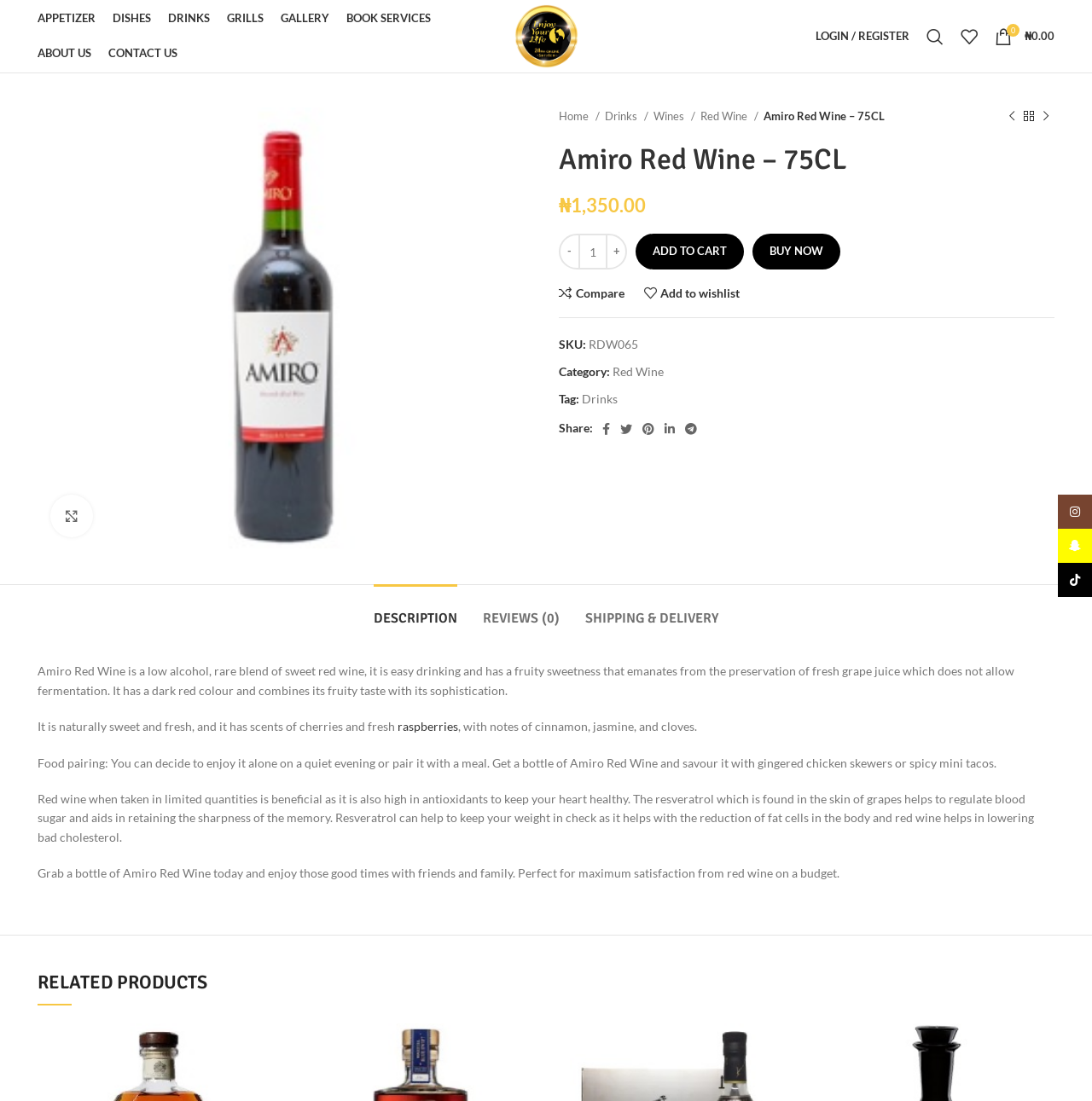Please determine the bounding box coordinates of the section I need to click to accomplish this instruction: "Click on the 'DESCRIPTION' tab".

[0.342, 0.531, 0.419, 0.578]